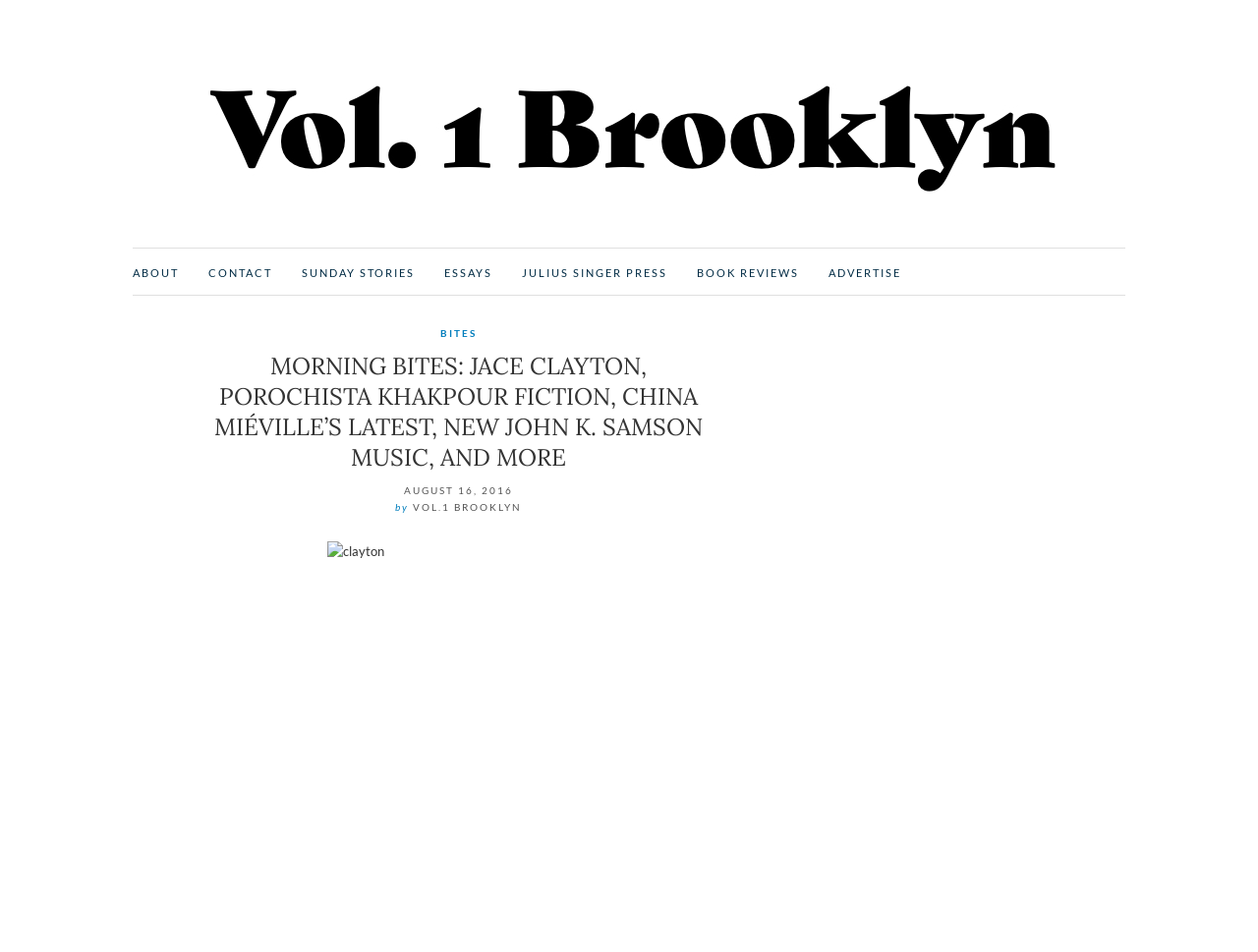Refer to the screenshot and give an in-depth answer to this question: What type of content is featured in the 'SUNDAY STORIES' section?

I inferred that the 'SUNDAY STORIES' section features stories because it is a common convention for websites to have sections dedicated to specific types of content, and 'stories' is a plausible type of content for a website with a literary focus.